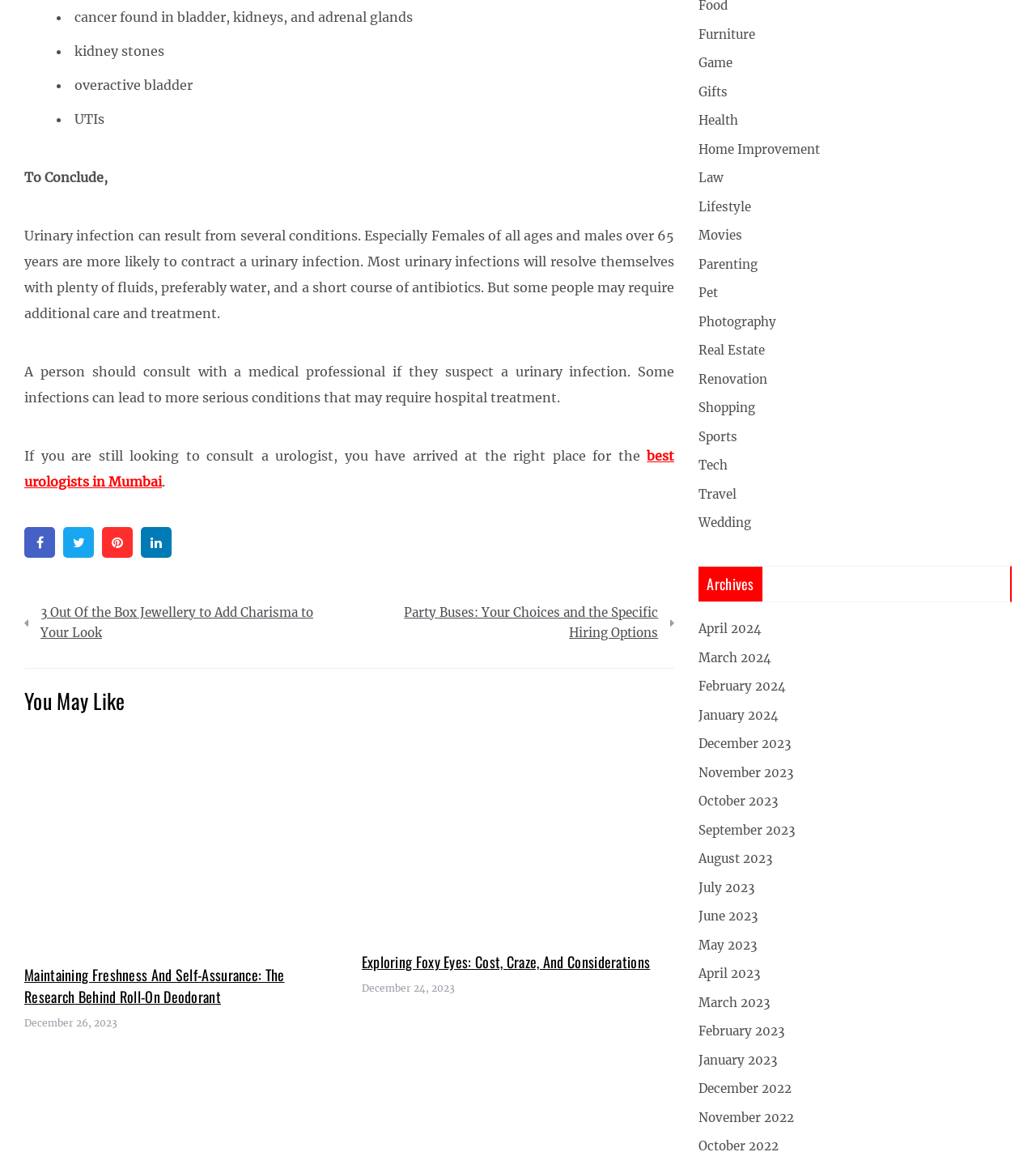Give the bounding box coordinates for this UI element: "Linkedin". The coordinates should be four float numbers between 0 and 1, arranged as [left, top, right, bottom].

[0.136, 0.451, 0.166, 0.477]